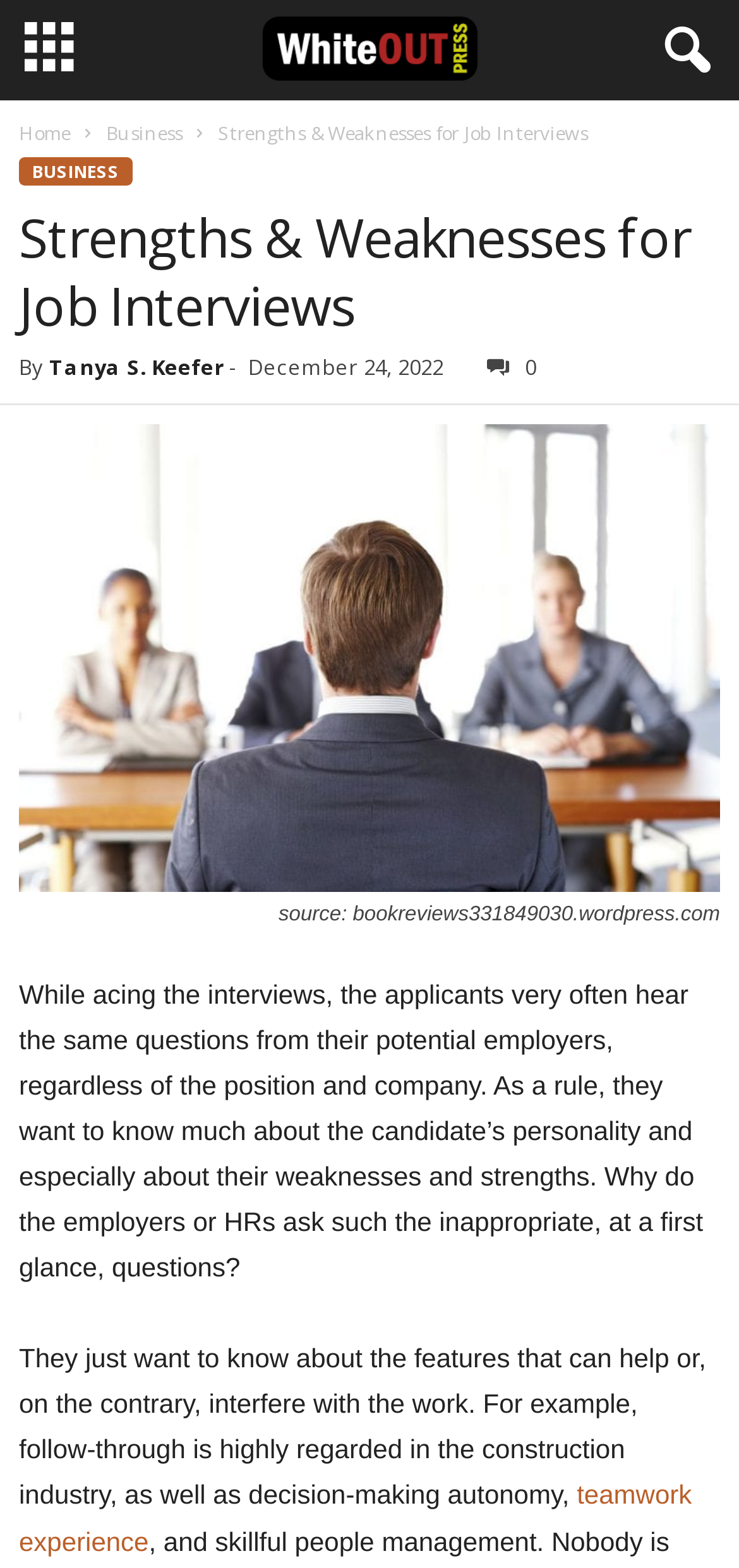Can you identify and provide the main heading of the webpage?

Strengths & Weaknesses for Job Interviews